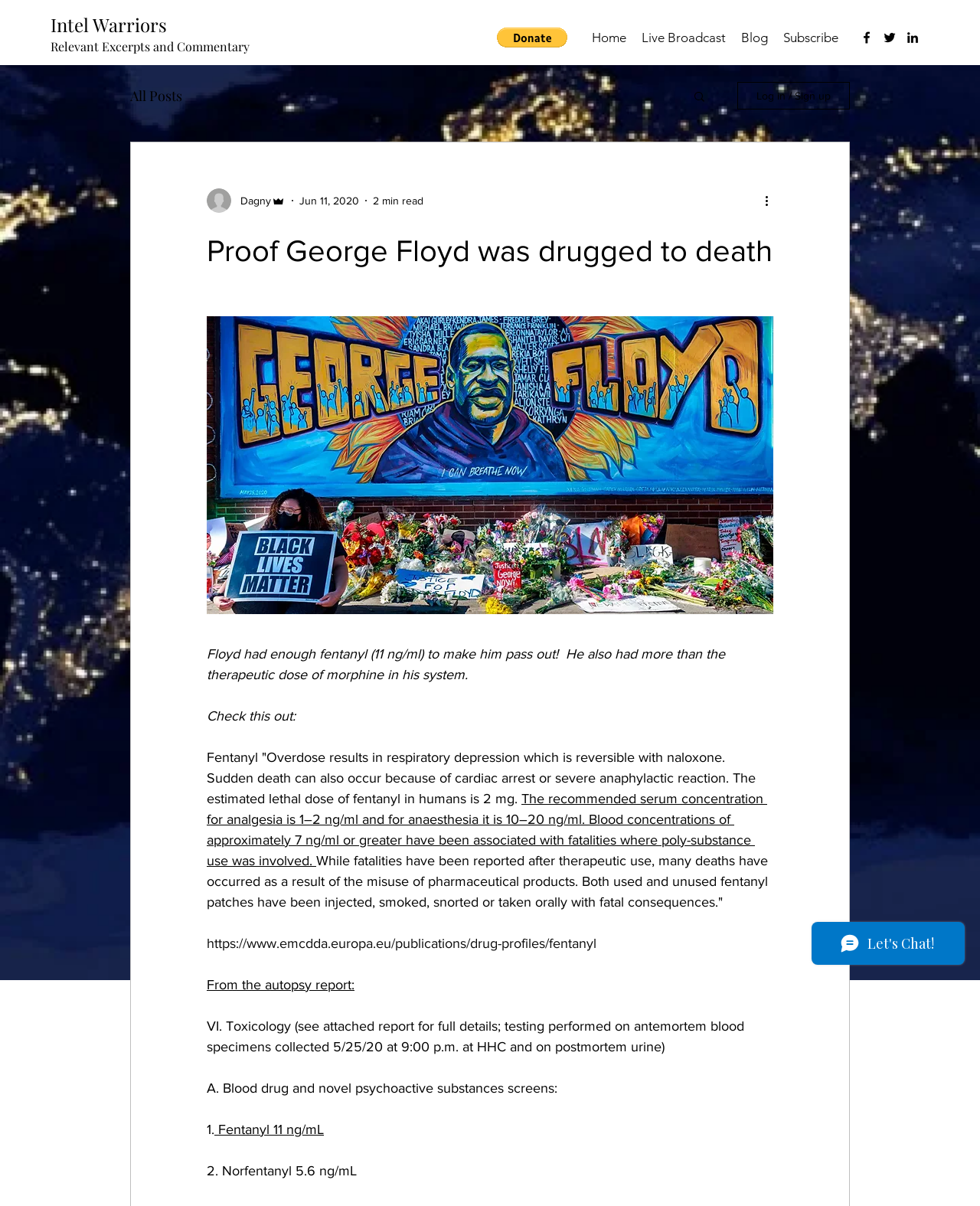Analyze the image and provide a detailed answer to the question: How many social media links are available?

The social media links can be found in the 'Social Bar' list element, which contains three link elements: 'facebook', 'twitter', and 'linkedin'. Therefore, there are three social media links available.